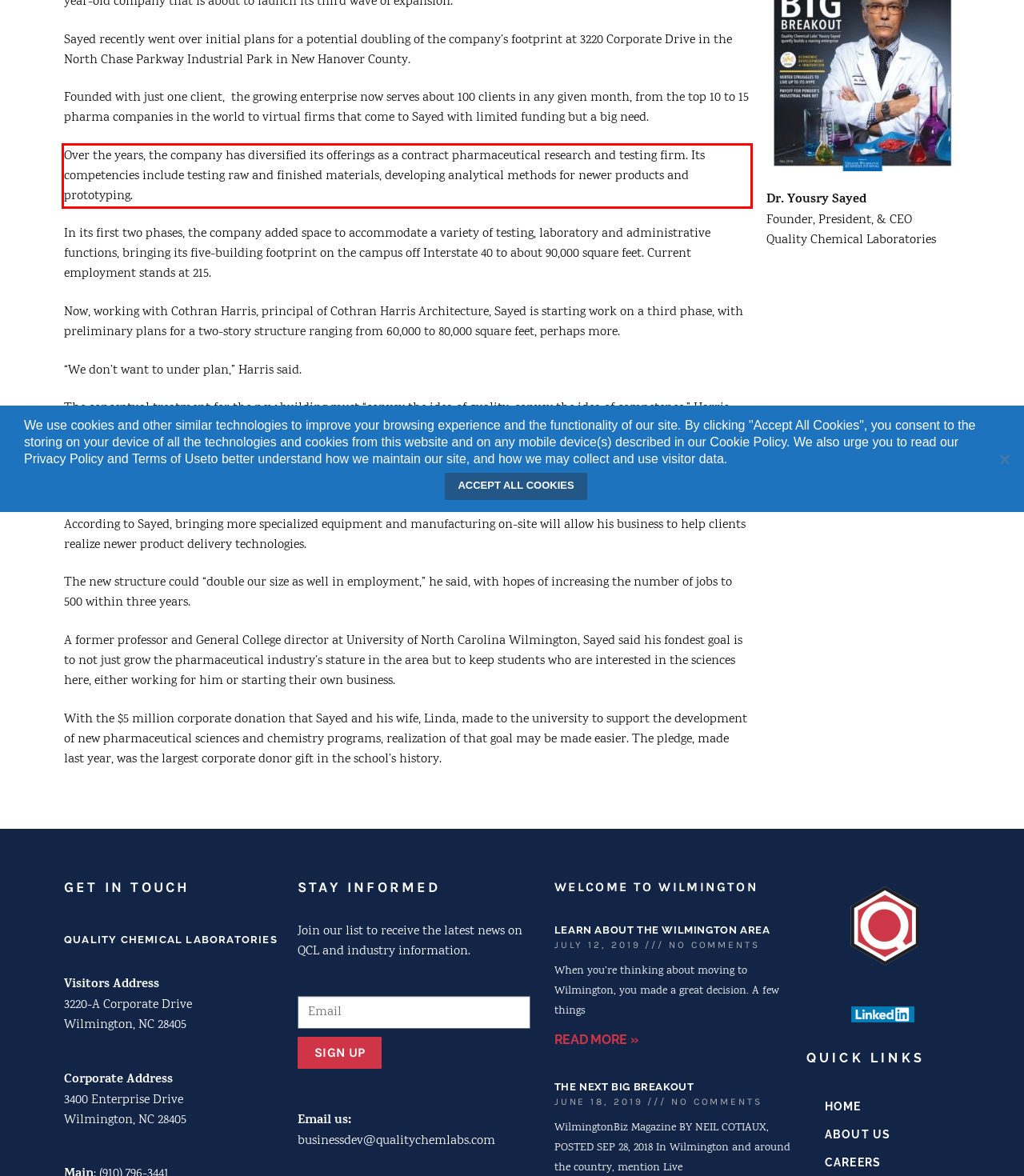Using the provided screenshot of a webpage, recognize the text inside the red rectangle bounding box by performing OCR.

Over the years, the company has diversified its offerings as a contract pharmaceutical research and testing firm. Its competencies include testing raw and finished materials, developing analytical methods for newer products and prototyping.